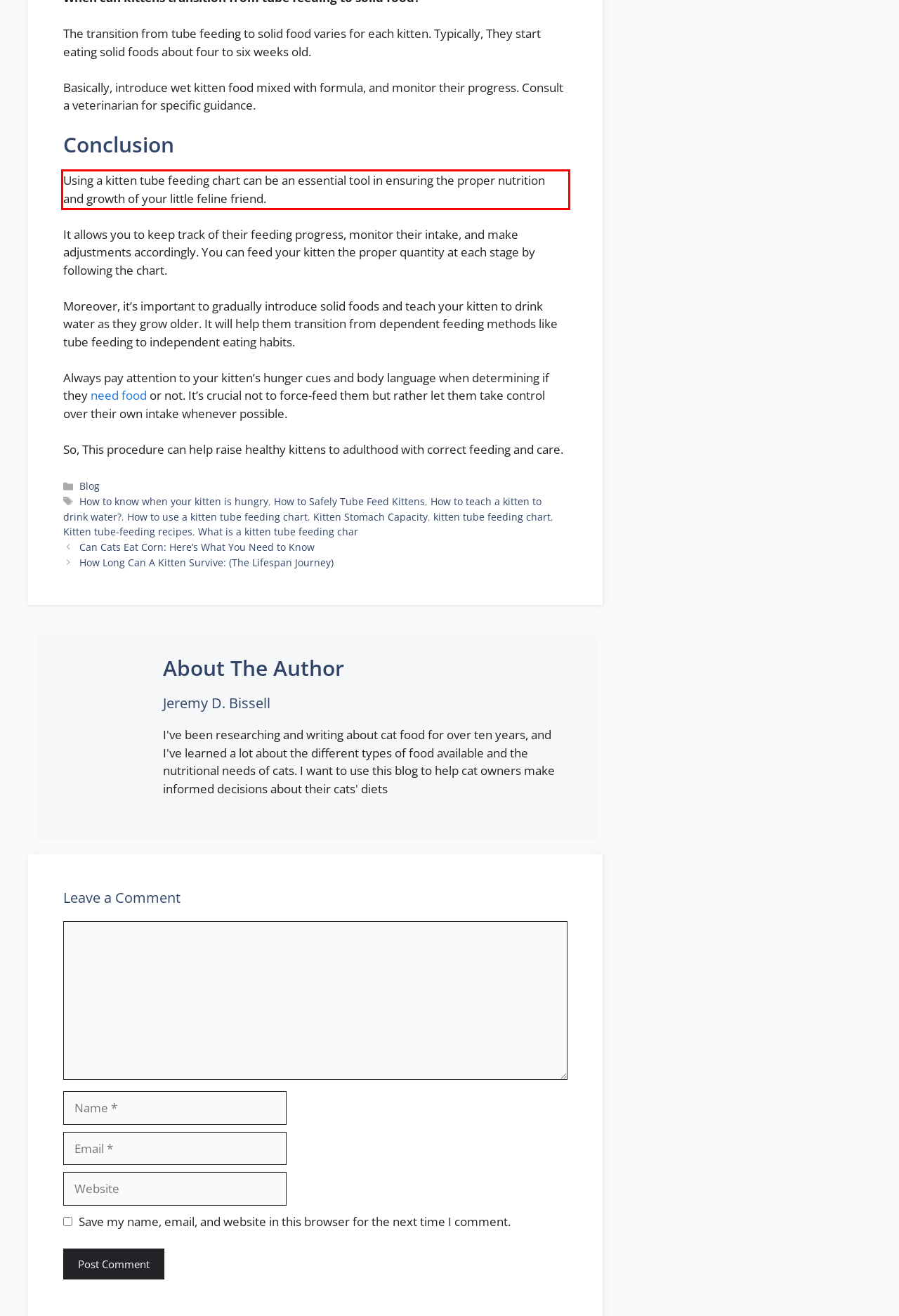From the screenshot of the webpage, locate the red bounding box and extract the text contained within that area.

Using a kitten tube feeding chart can be an essential tool in ensuring the proper nutrition and growth of your little feline friend.